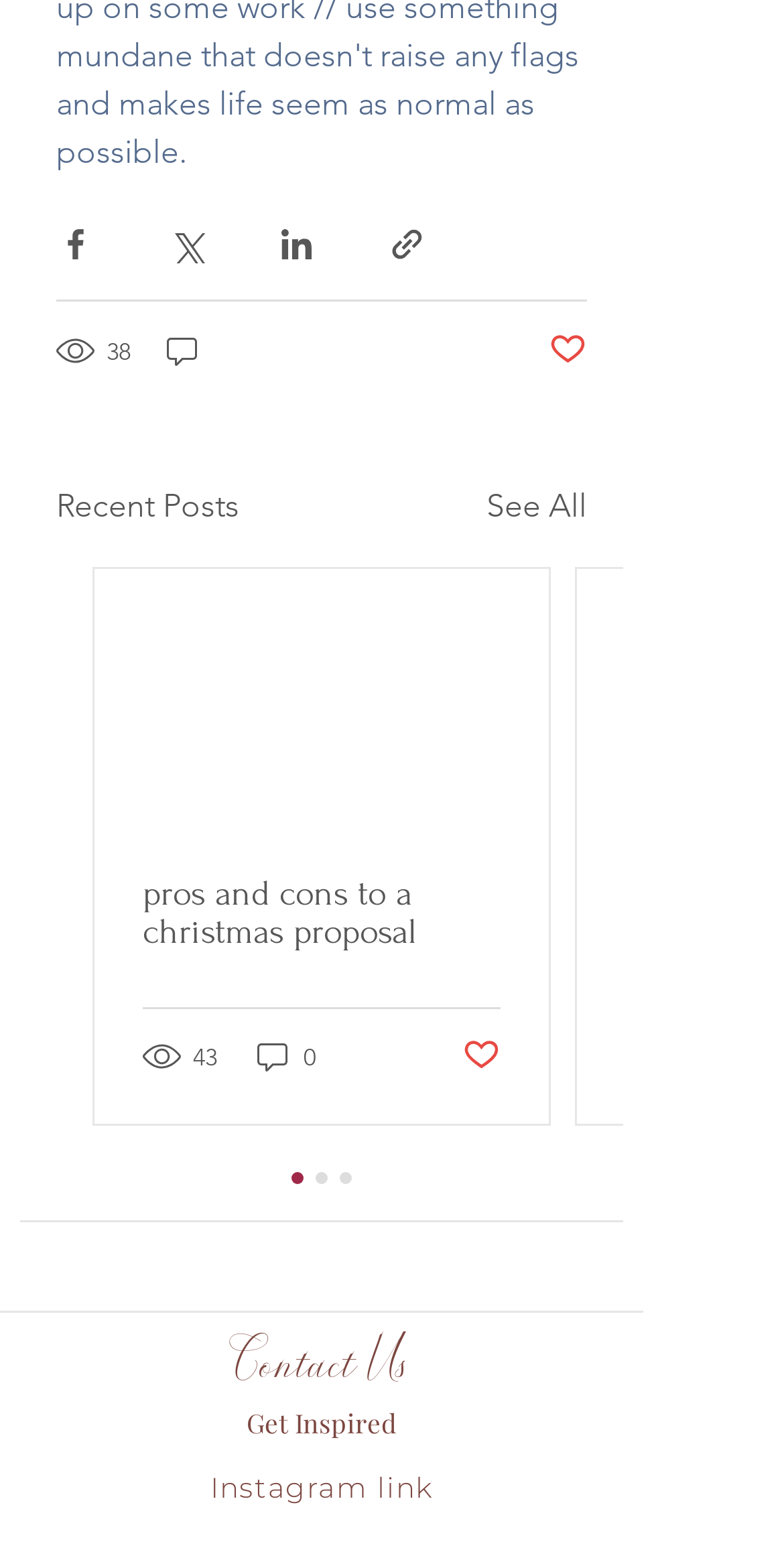Identify the bounding box coordinates for the region to click in order to carry out this instruction: "Share via link". Provide the coordinates using four float numbers between 0 and 1, formatted as [left, top, right, bottom].

[0.495, 0.145, 0.544, 0.17]